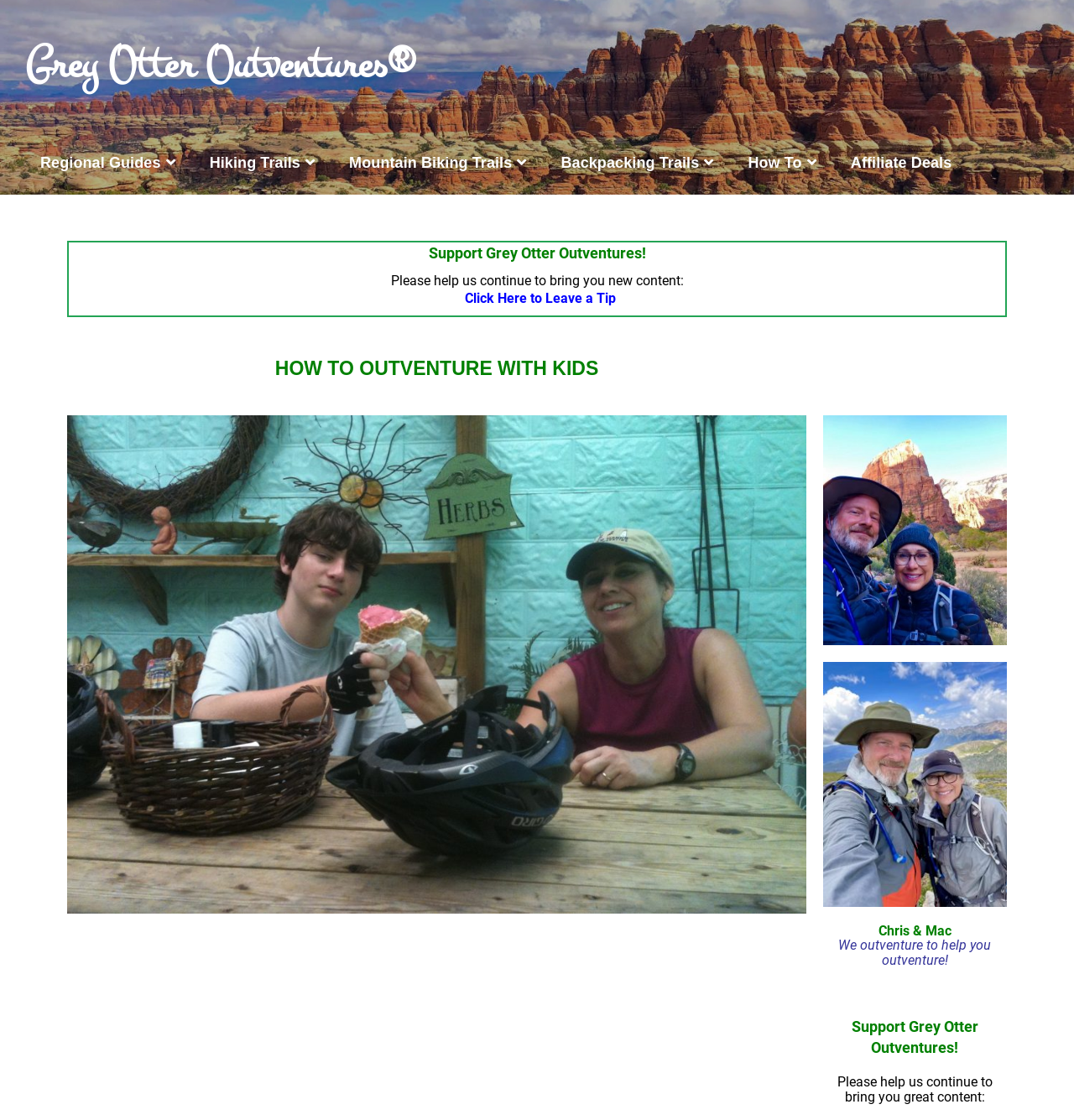Identify and provide the main heading of the webpage.

HOW TO OUTVENTURE WITH KIDS